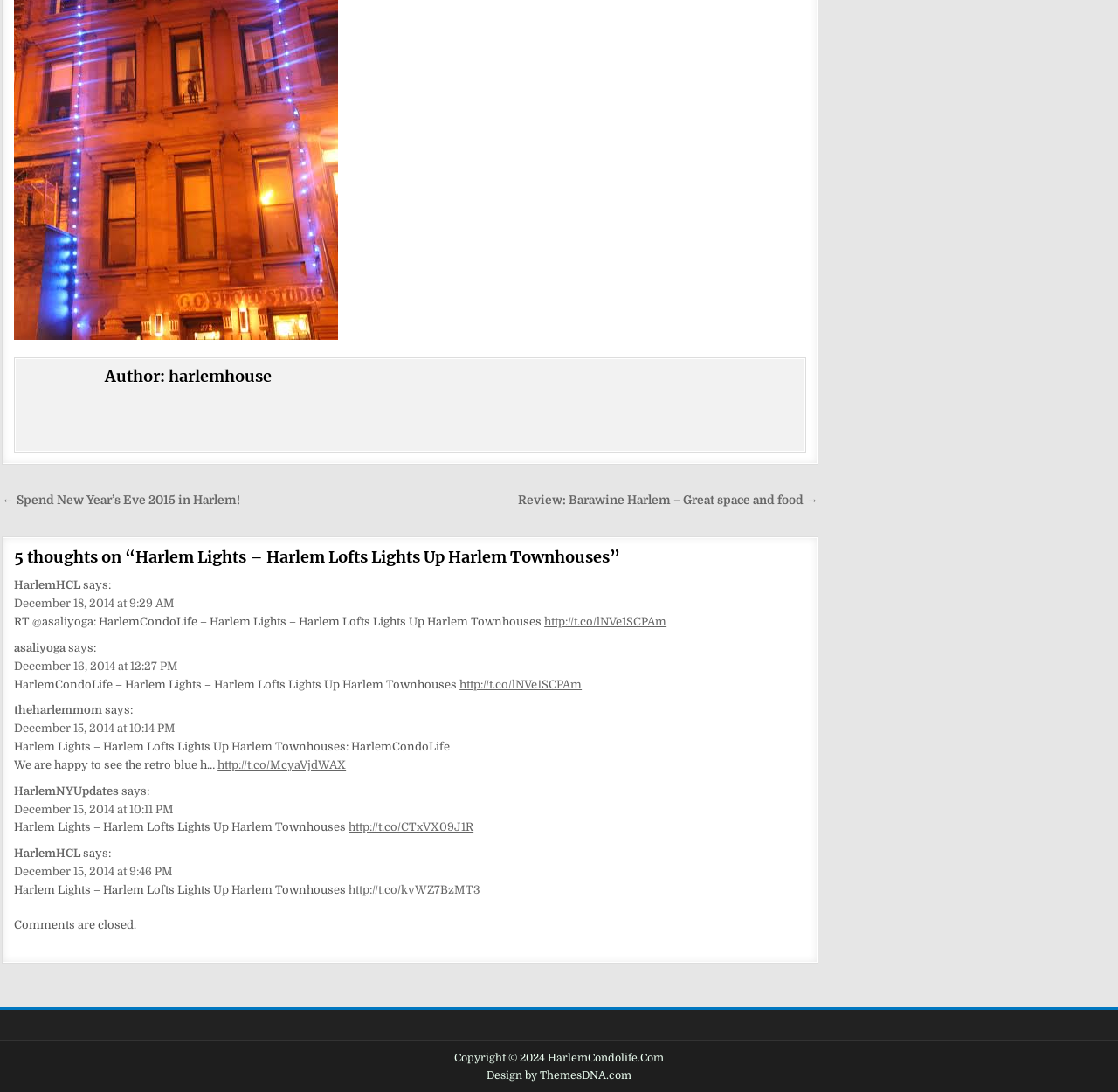Kindly determine the bounding box coordinates for the area that needs to be clicked to execute this instruction: "Click on 'HarlemHCL' link".

[0.013, 0.53, 0.072, 0.542]